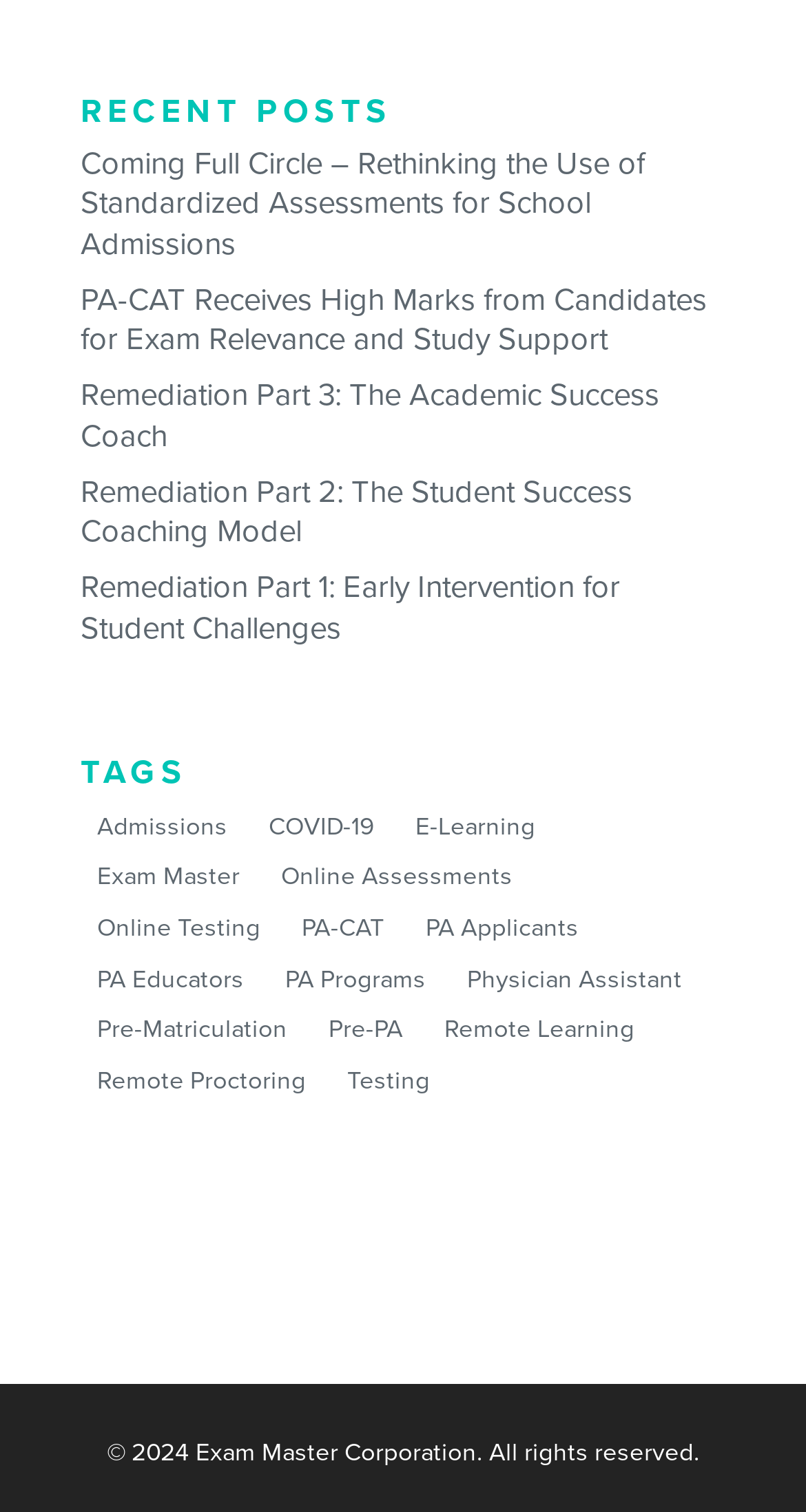Please identify the bounding box coordinates of the region to click in order to complete the task: "check copyright information". The coordinates must be four float numbers between 0 and 1, specified as [left, top, right, bottom].

[0.132, 0.951, 0.868, 0.97]